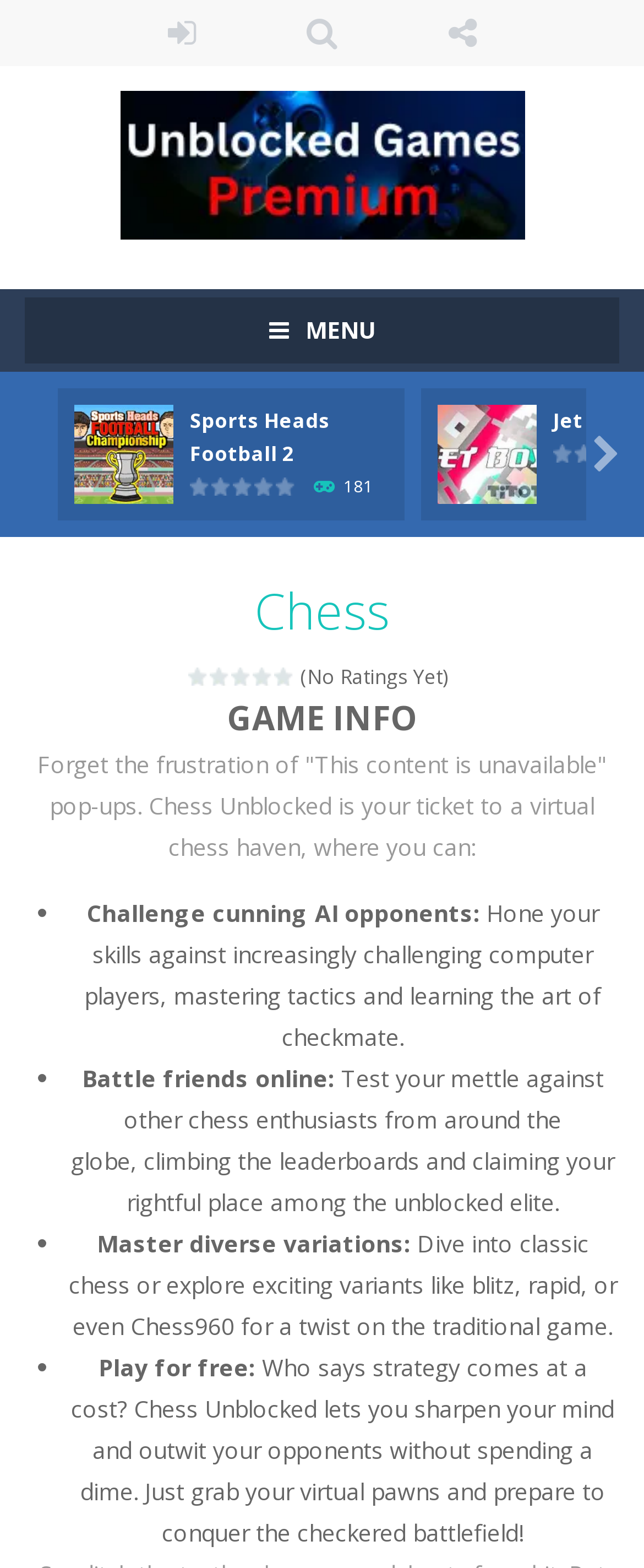With reference to the image, please provide a detailed answer to the following question: What is the name of the website?

I determined the name of the website by looking at the link element with the text 'Unblocked Games Premium' and an image with the same text, which suggests that it is the website's logo and name.